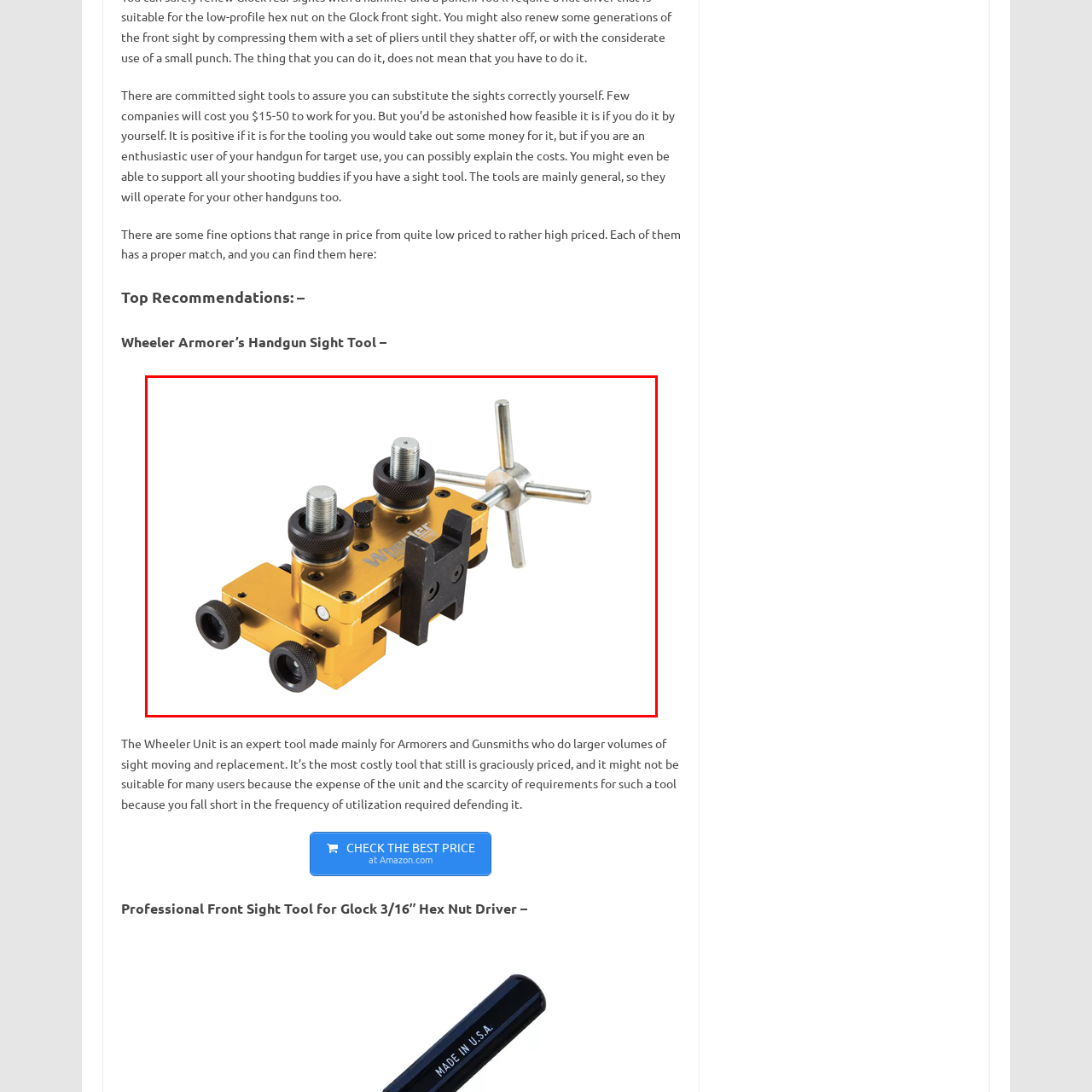How many adjustable clamps does the tool have for securing the handgun?
Examine the content inside the red bounding box and give a comprehensive answer to the question.

According to the caption, the tool is equipped with two adjustable clamps for securing the handgun, ensuring stability while working.